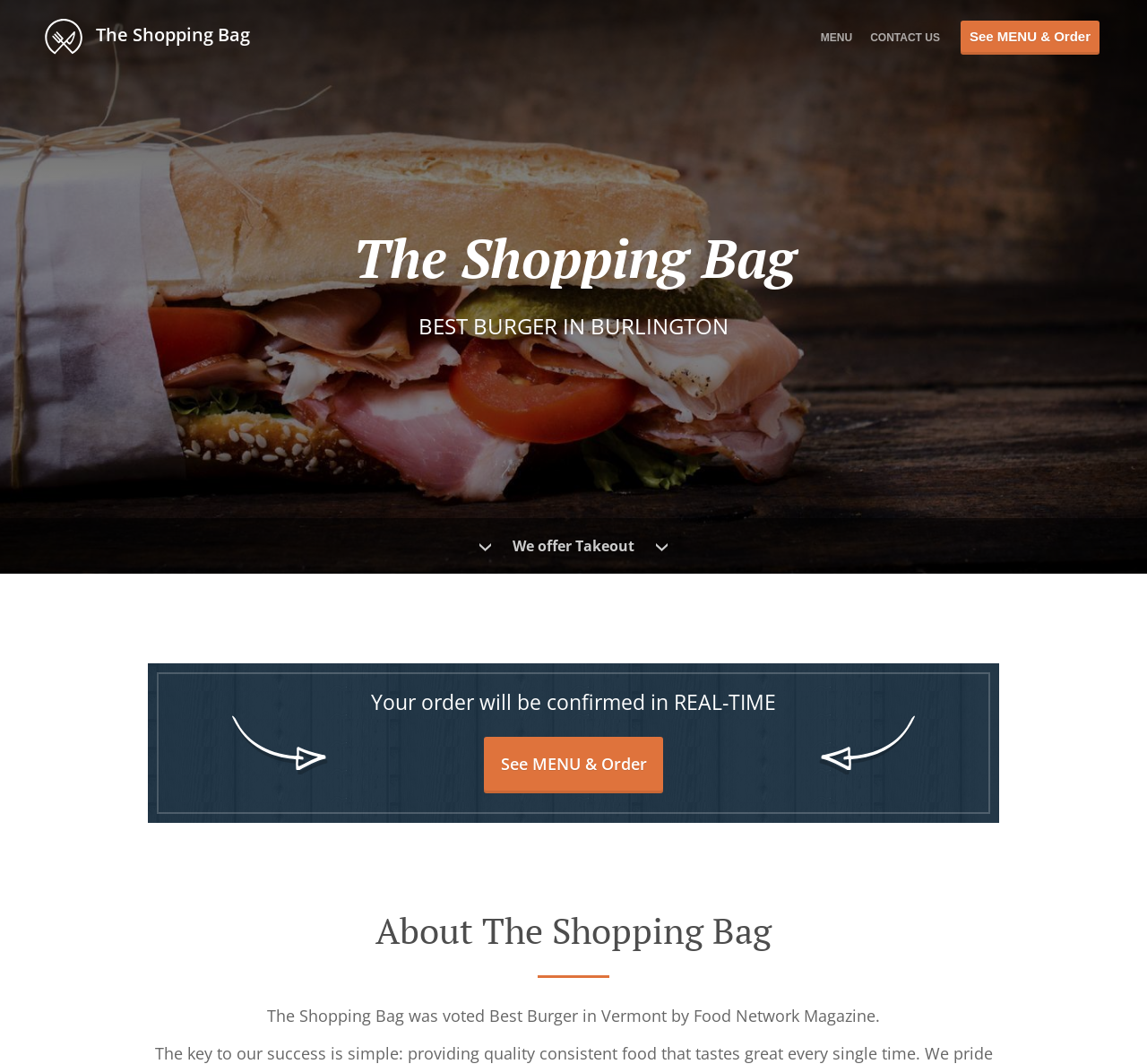Please give a succinct answer using a single word or phrase:
What is the name of the restaurant?

The Shopping Bag